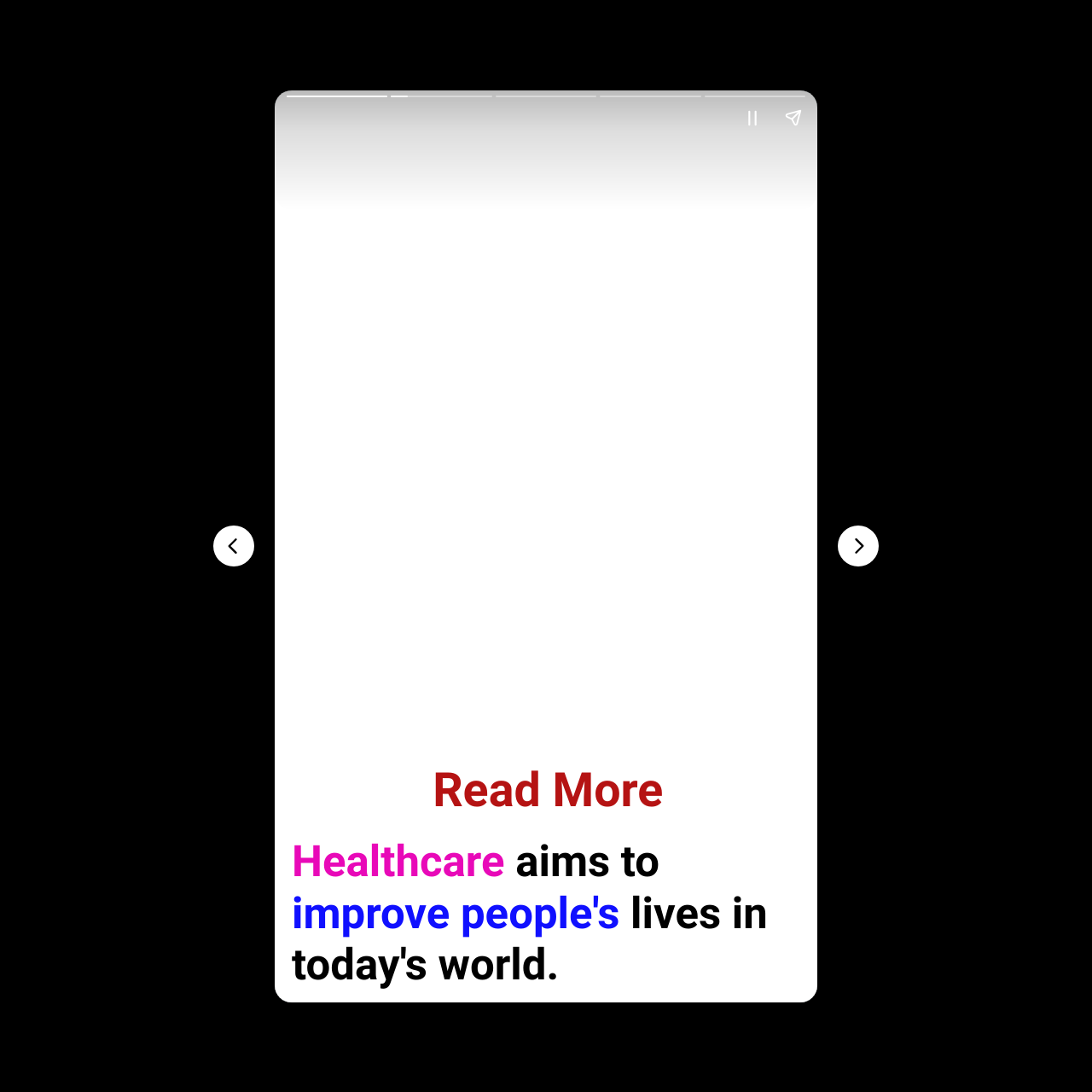How many buttons are there in the bottom left corner?
Provide a comprehensive and detailed answer to the question.

By analyzing the bounding box coordinates, I found two button elements located in the bottom left corner of the webpage, namely 'Previous page' and 'Pause story'.